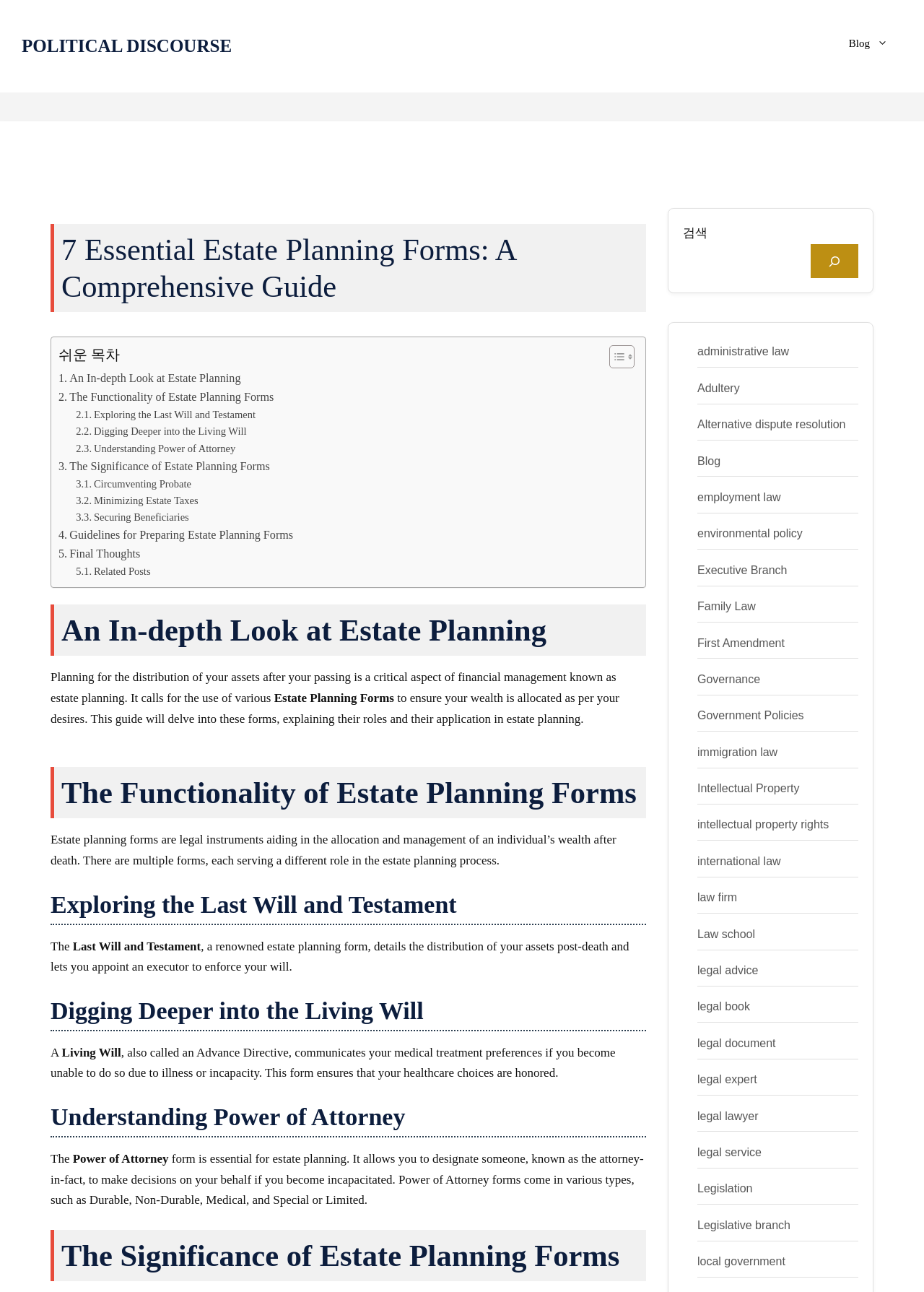Generate a thorough explanation of the webpage's elements.

This webpage is a comprehensive guide to estate planning forms, providing an in-depth look at their functionalities, significance, and preparation. At the top, there is a banner with a link to "POLITICAL DISCOURSE" and a navigation menu with a link to "Blog". Below the navigation menu, there is a heading that reads "7 Essential Estate Planning Forms: A Comprehensive Guide". 

On the left side, there is a table of contents with links to different sections of the guide, including "An In-depth Look at Estate Planning", "The Functionality of Estate Planning Forms", "Exploring the Last Will and Testament", and more. Each section has a heading and a brief description of the topic.

To the right of the table of contents, there is a main content area with headings and paragraphs of text that provide detailed information about estate planning forms. There are also images scattered throughout the content area, including one with the caption "Estate Planning Forms". 

At the bottom of the page, there is a complementary section with a search bar and links to various legal topics, such as administrative law, employment law, and intellectual property.